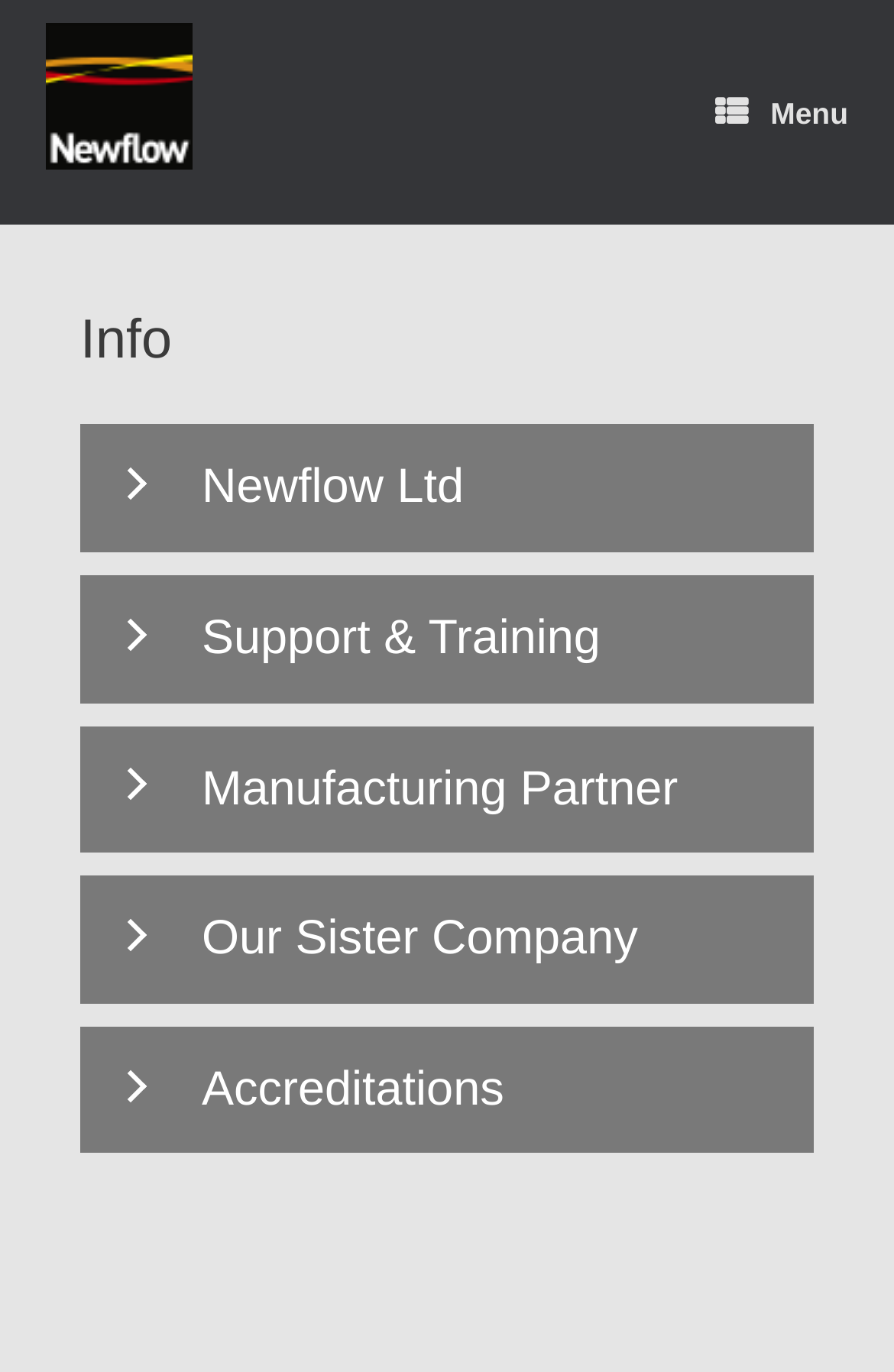Is there a menu option available on the webpage?
Analyze the image and deliver a detailed answer to the question.

There is a link element with the text ' Menu' on the webpage, indicating the availability of a menu option.